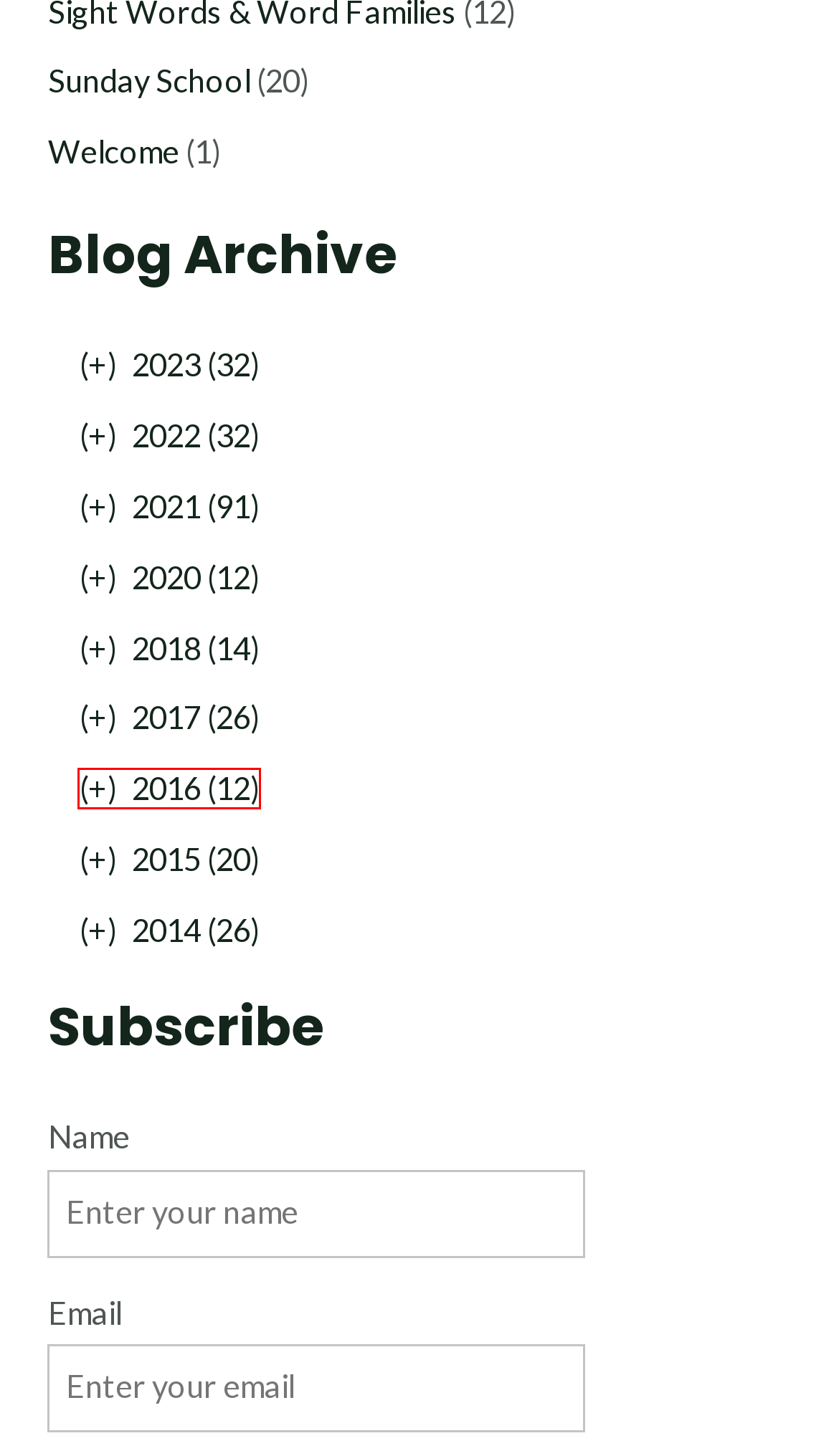Examine the screenshot of a webpage with a red bounding box around a UI element. Your task is to identify the webpage description that best corresponds to the new webpage after clicking the specified element. The given options are:
A. Sunday School Archives - In My World
B. 2015 - In My World
C. Welcome Archives - In My World
D. 2021 - In My World
E. 2018 - In My World
F. 2016 - In My World
G. 2022 - In My World
H. 2014 - In My World

F